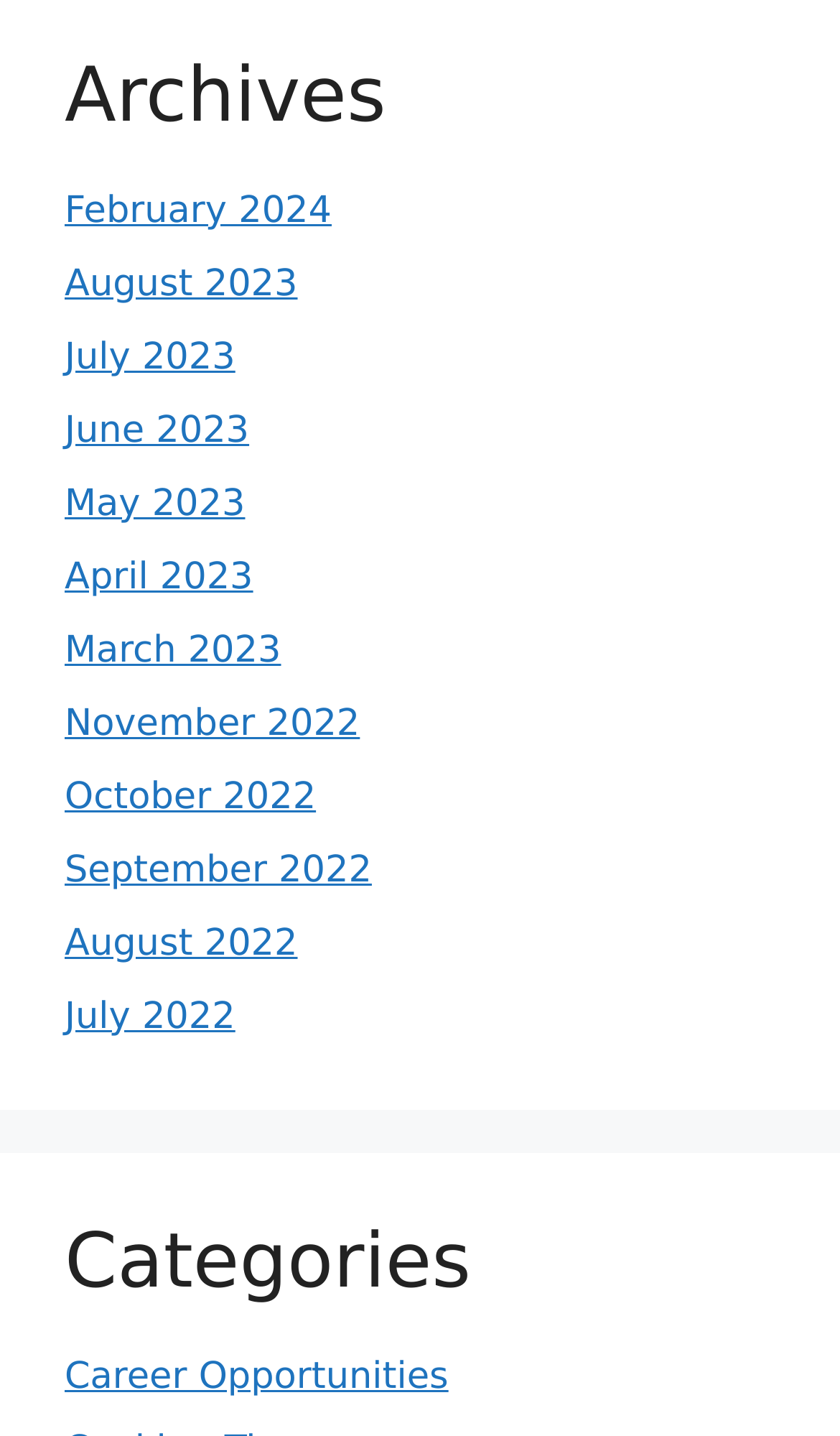What is the vertical position of the 'Categories' heading?
Please provide a detailed answer to the question.

I compared the y1 and y2 coordinates of the 'Archives' and 'Categories' headings and found that the 'Categories' heading has larger y1 and y2 values, which suggests it is positioned below the 'Archives' heading.